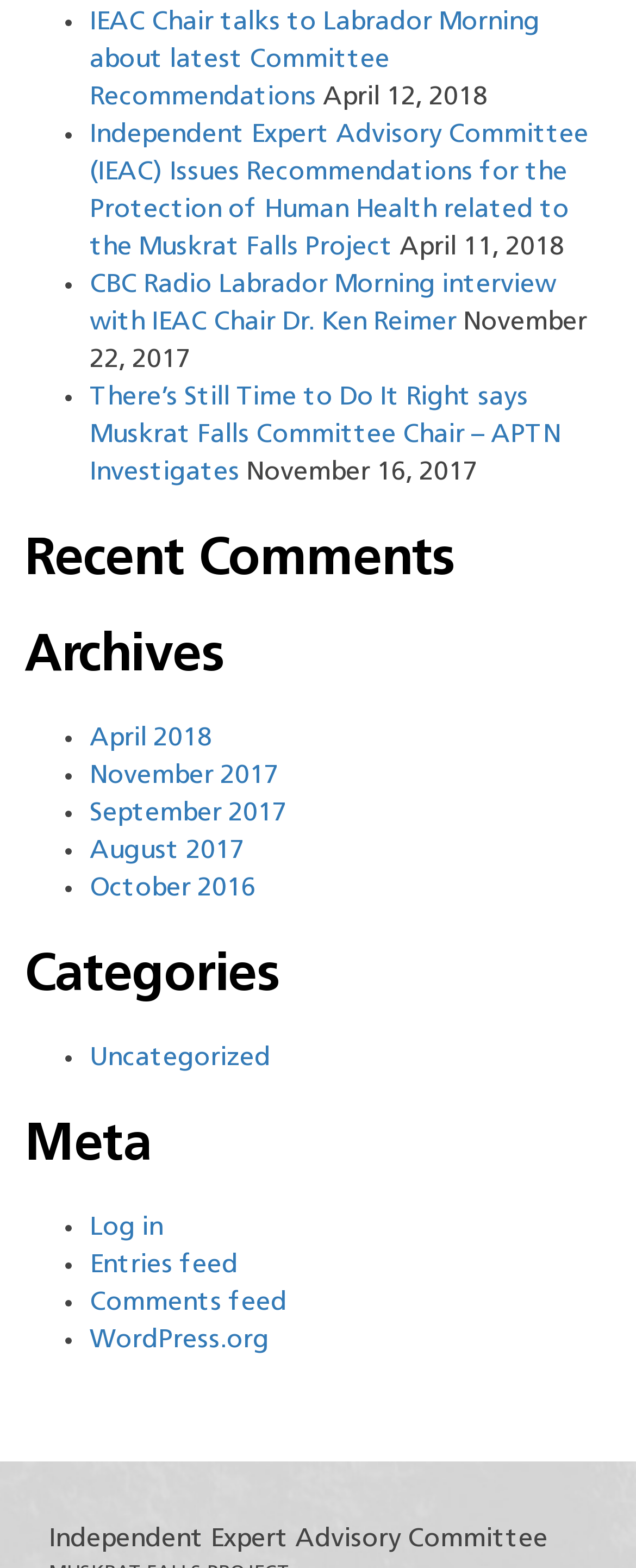For the following element description, predict the bounding box coordinates in the format (top-left x, top-left y, bottom-right x, bottom-right y). All values should be floating point numbers between 0 and 1. Description: 0

None